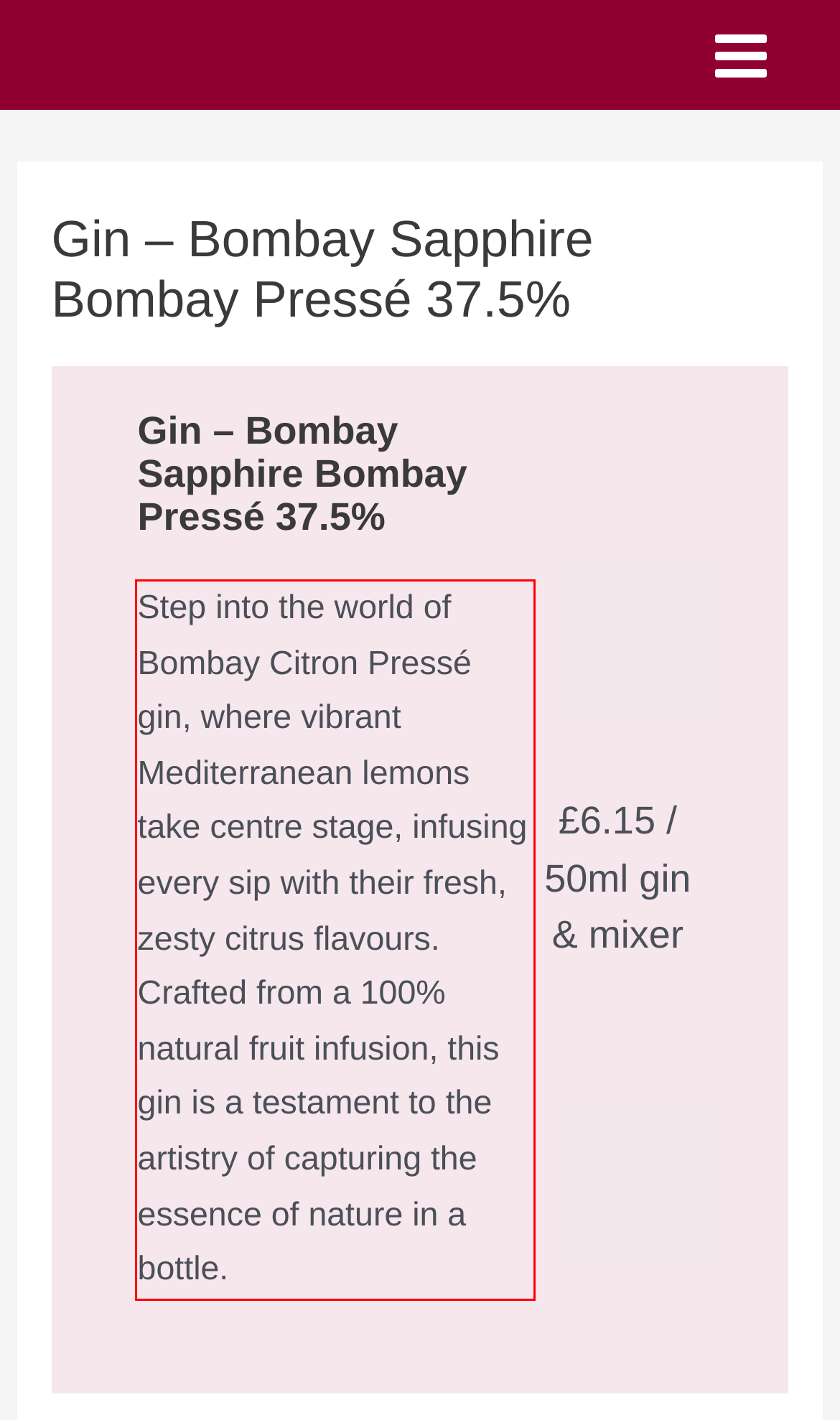You are provided with a webpage screenshot that includes a red rectangle bounding box. Extract the text content from within the bounding box using OCR.

Step into the world of Bombay Citron Pressé gin, where vibrant Mediterranean lemons take centre stage, infusing every sip with their fresh, zesty citrus flavours. Crafted from a 100% natural fruit infusion, this gin is a testament to the artistry of capturing the essence of nature in a bottle.